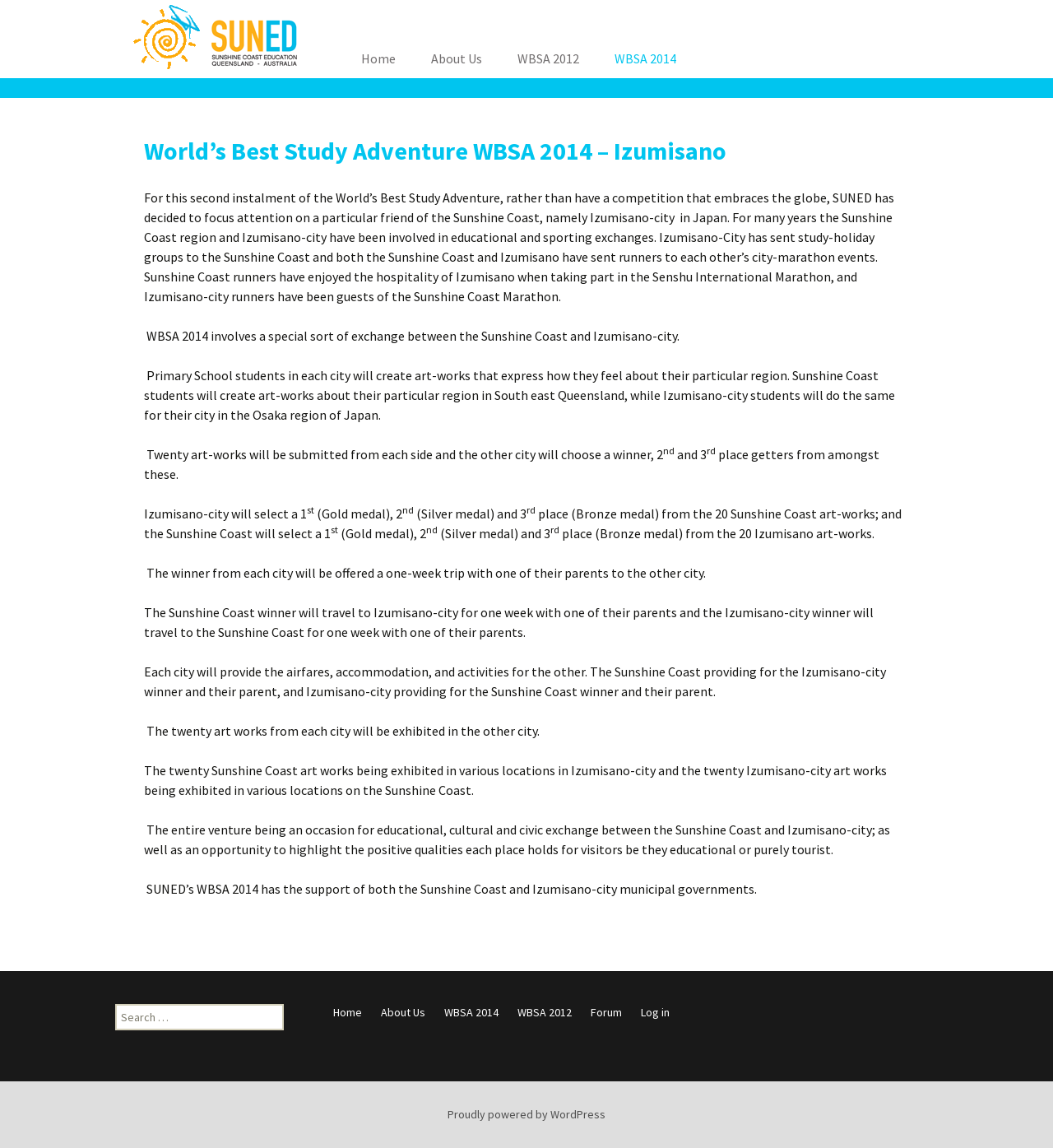What is the name of the study adventure?
Provide a one-word or short-phrase answer based on the image.

WBSA 2014